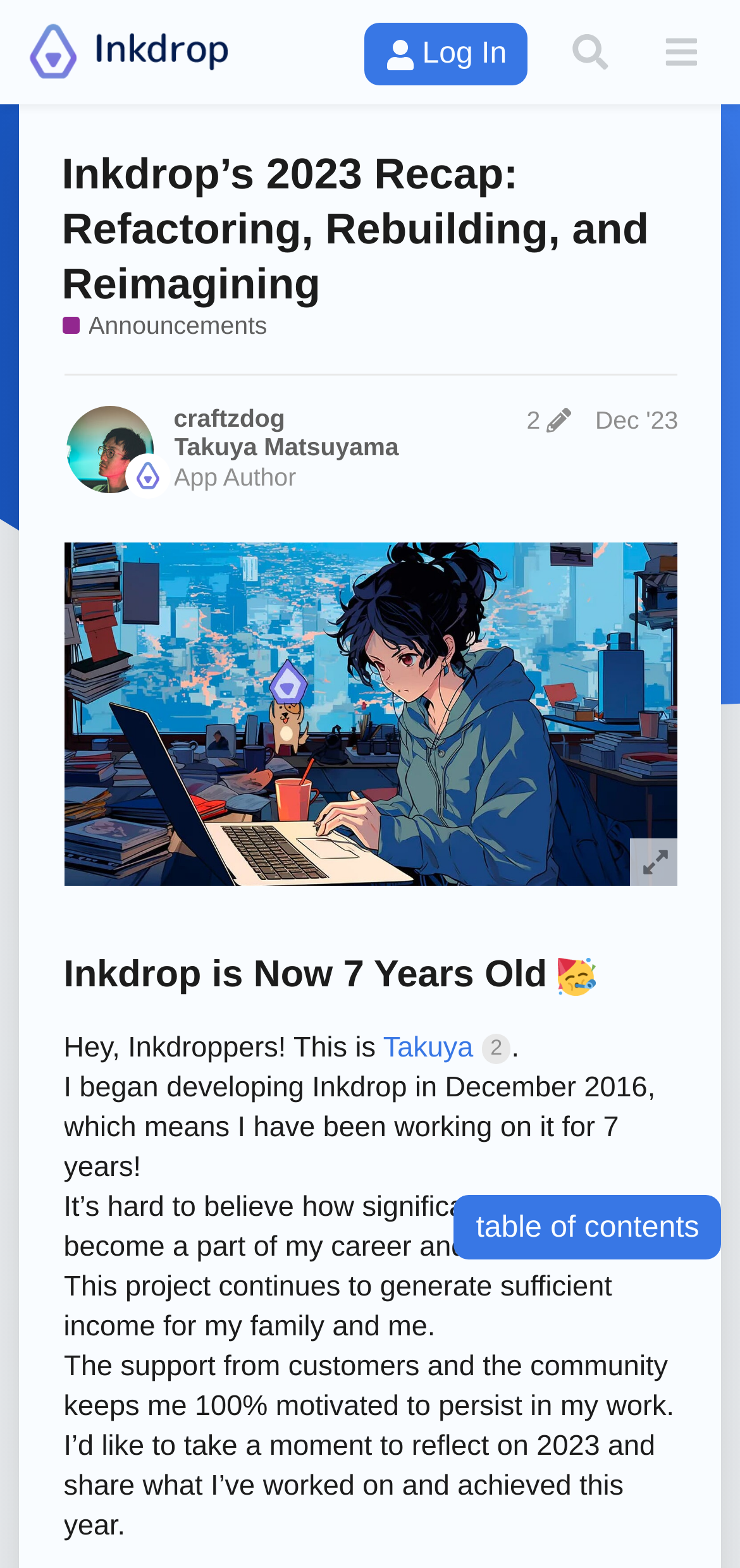Please give a succinct answer using a single word or phrase:
What is the purpose of the 'table of contents' button?

To show the table of contents